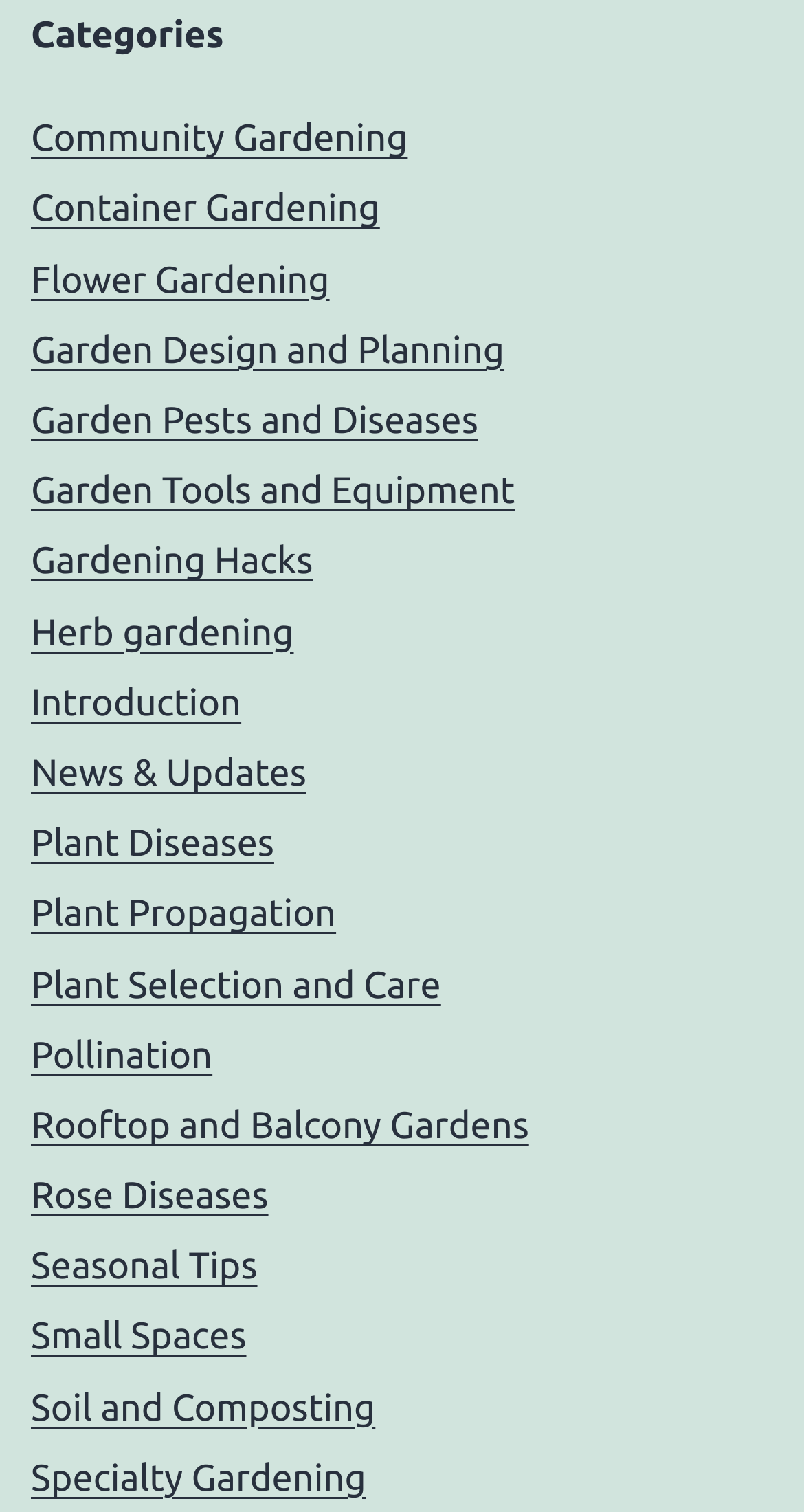Kindly determine the bounding box coordinates of the area that needs to be clicked to fulfill this instruction: "explore Herb gardening".

[0.038, 0.404, 0.365, 0.432]